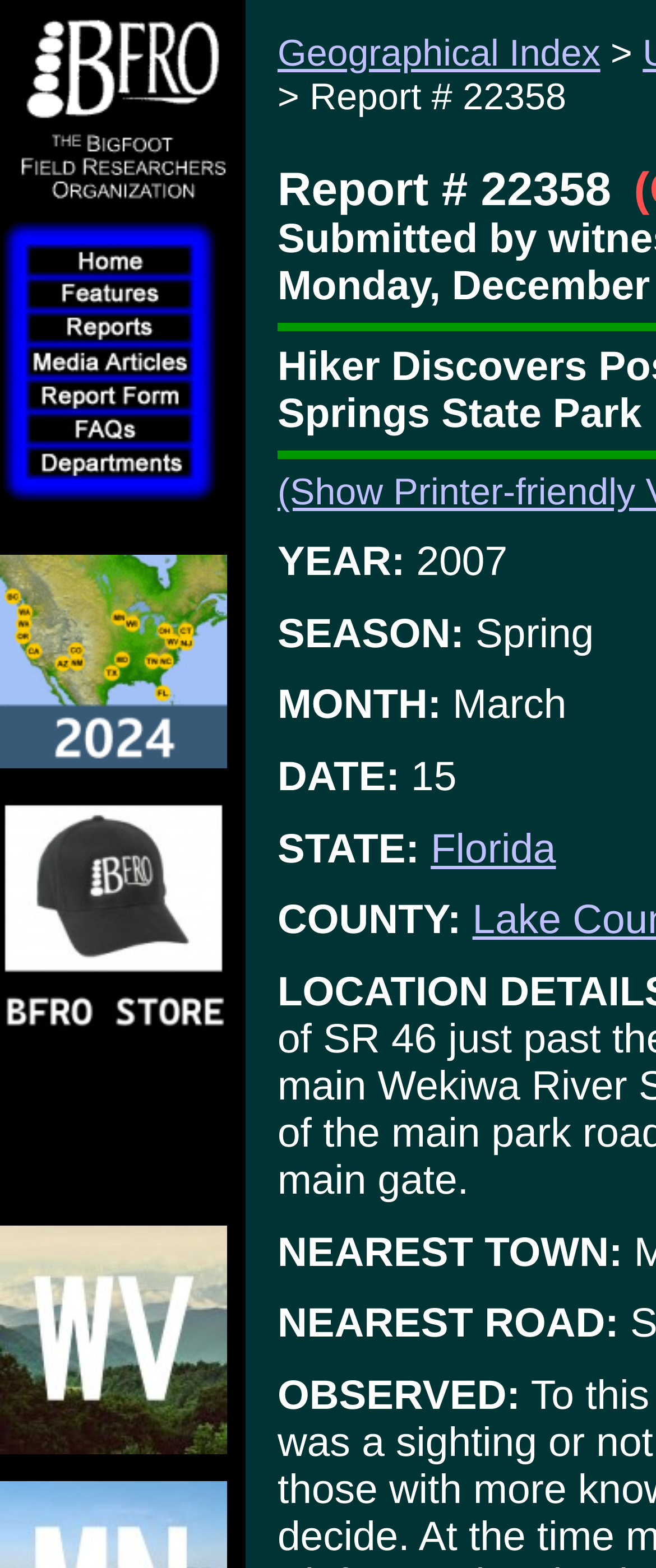Please identify the bounding box coordinates of the region to click in order to complete the task: "View BFRO STORE". The coordinates must be four float numbers between 0 and 1, specified as [left, top, right, bottom].

[0.0, 0.649, 0.346, 0.666]